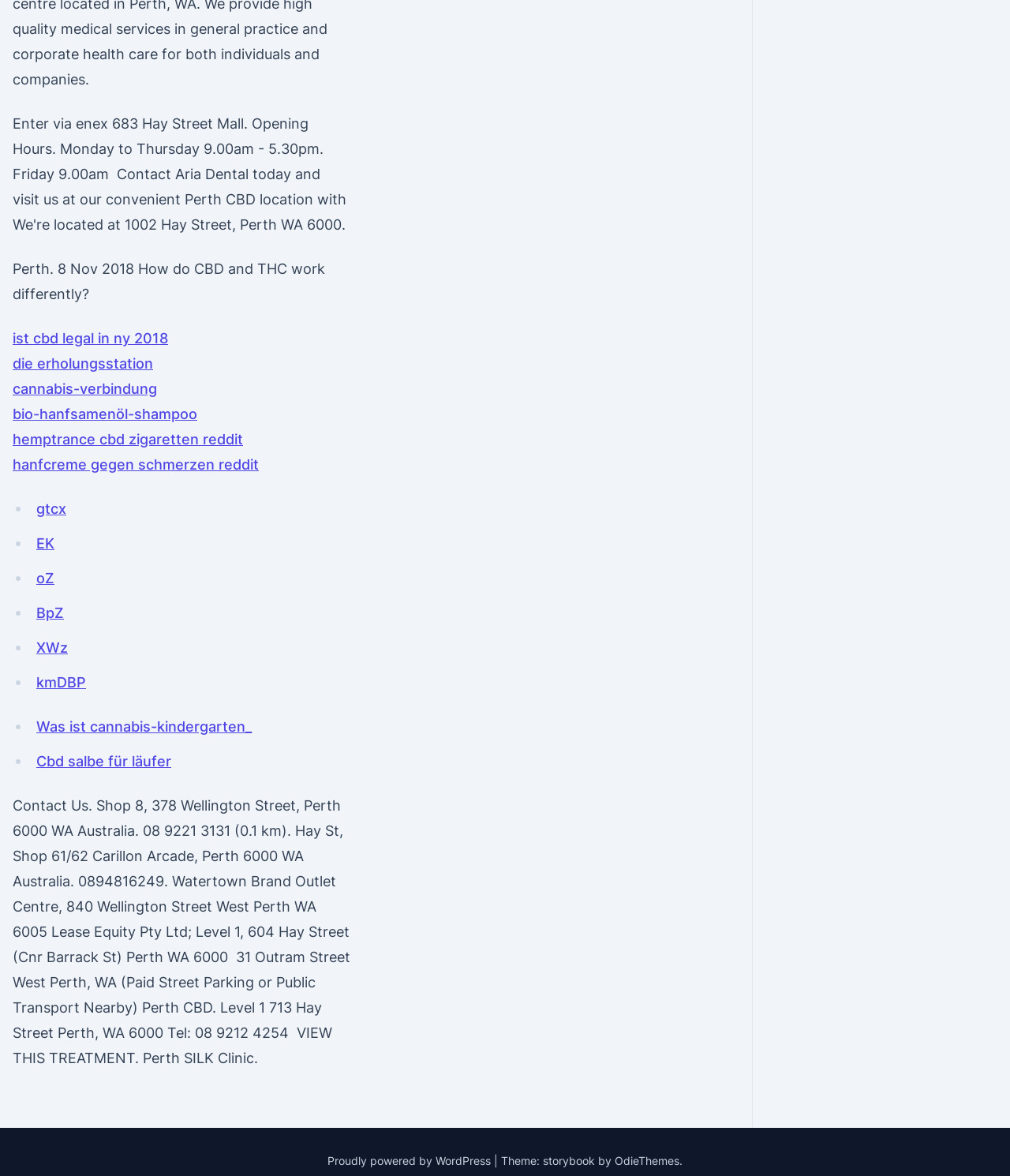Using the webpage screenshot and the element description hanfcreme gegen schmerzen reddit, determine the bounding box coordinates. Specify the coordinates in the format (top-left x, top-left y, bottom-right x, bottom-right y) with values ranging from 0 to 1.

[0.012, 0.388, 0.256, 0.402]